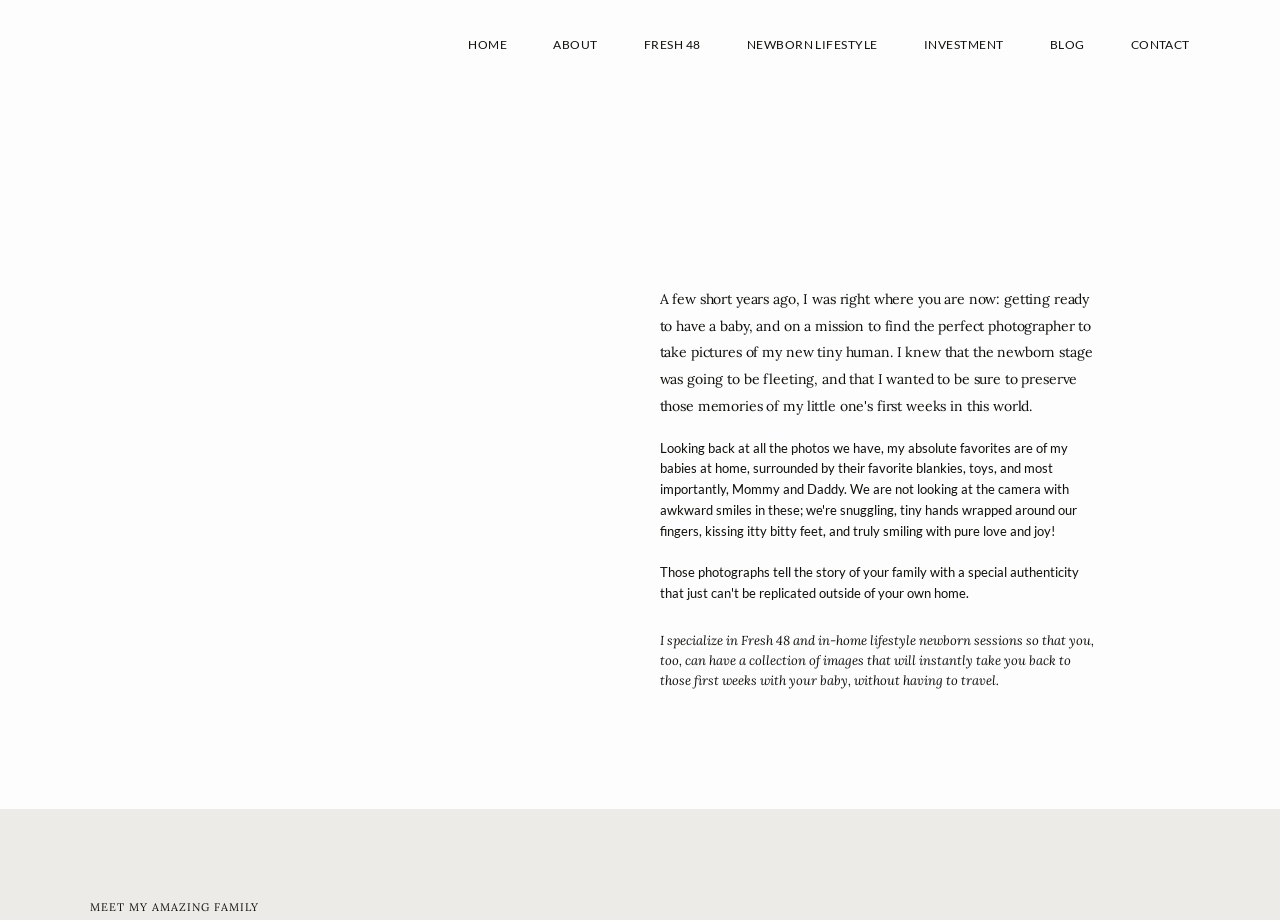What is the main topic of the webpage?
Based on the screenshot, respond with a single word or phrase.

Newborn photography